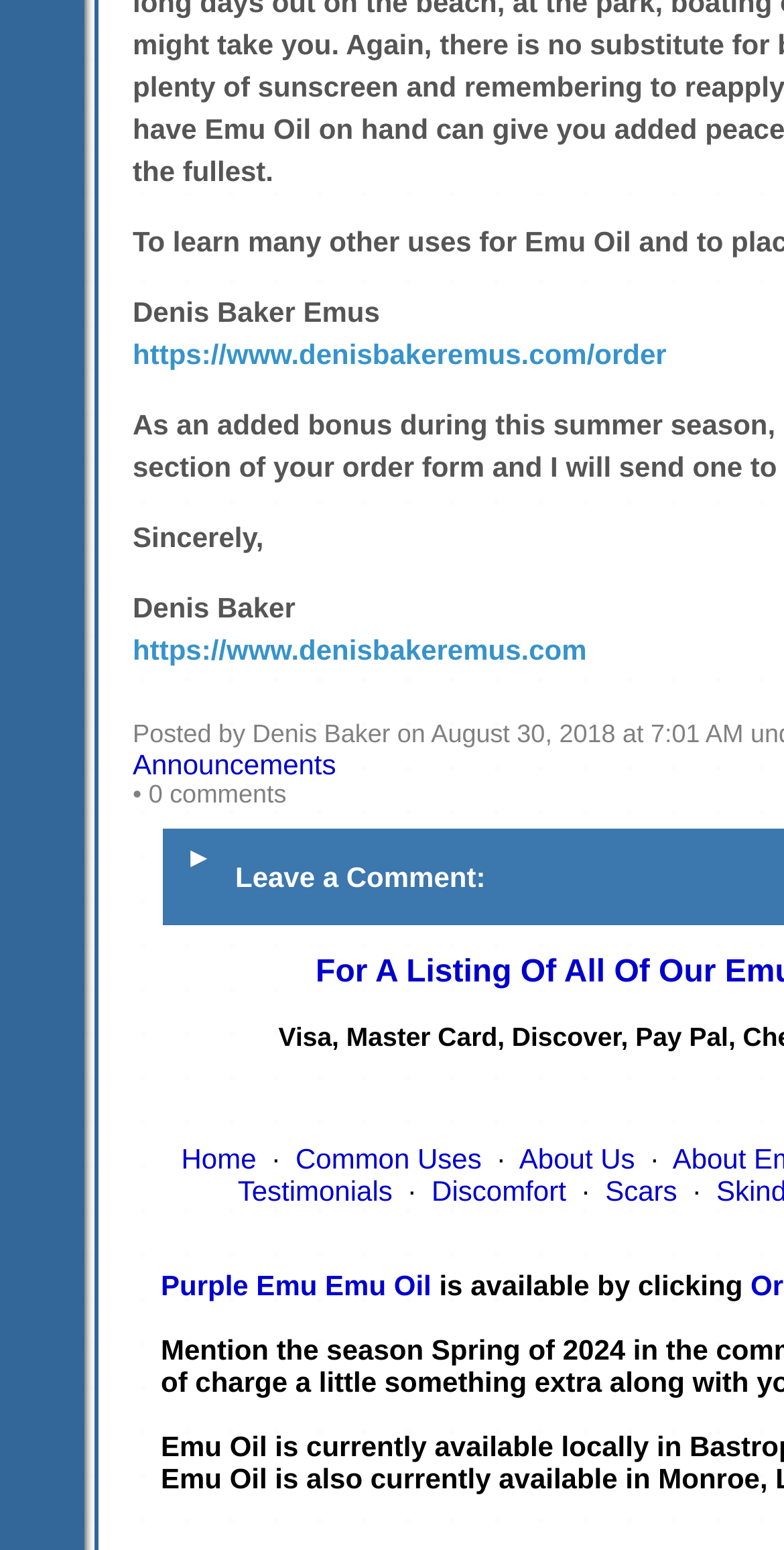Identify the bounding box coordinates for the region of the element that should be clicked to carry out the instruction: "visit home page". The bounding box coordinates should be four float numbers between 0 and 1, i.e., [left, top, right, bottom].

[0.231, 0.737, 0.327, 0.758]